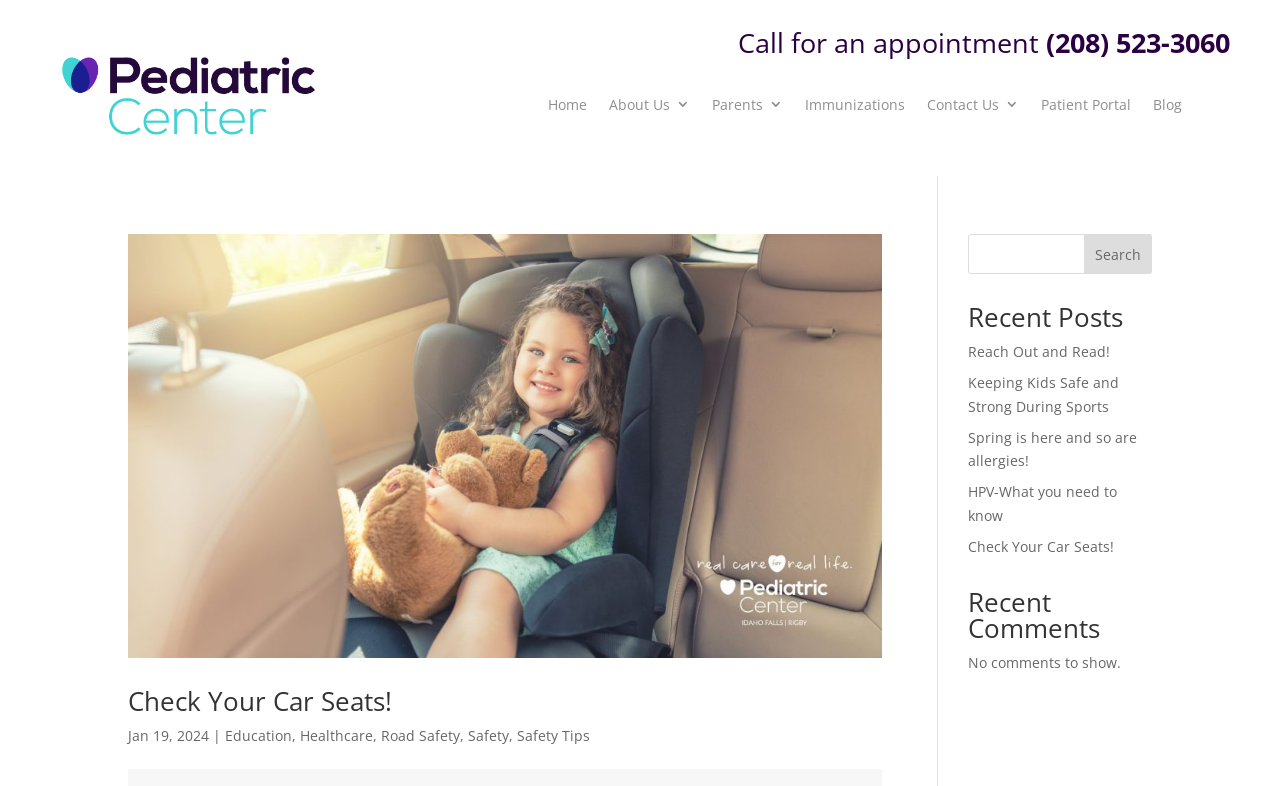Given the element description Search, predict the bounding box coordinates for the UI element in the webpage screenshot. The format should be (top-left x, top-left y, bottom-right x, bottom-right y), and the values should be between 0 and 1.

[0.847, 0.298, 0.9, 0.349]